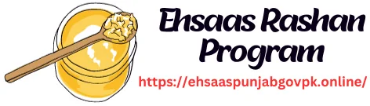Explain the content of the image in detail.

The image prominently features the logo of the "Ehsaas Rashan Program," which is represented by a visual of a bowl of food alongside a wooden spoon, emphasizing the program's focus on providing assistance and sustenance. The name of the program is stylized in bold, elegant typography, conveying a sense of trust and importance. Below the logo, there is a URL link that directs users to the official website, enhancing accessibility for those seeking more information. This program is part of Pakistan's broader social safety net initiatives, aimed at alleviating poverty and providing support to vulnerable populations.